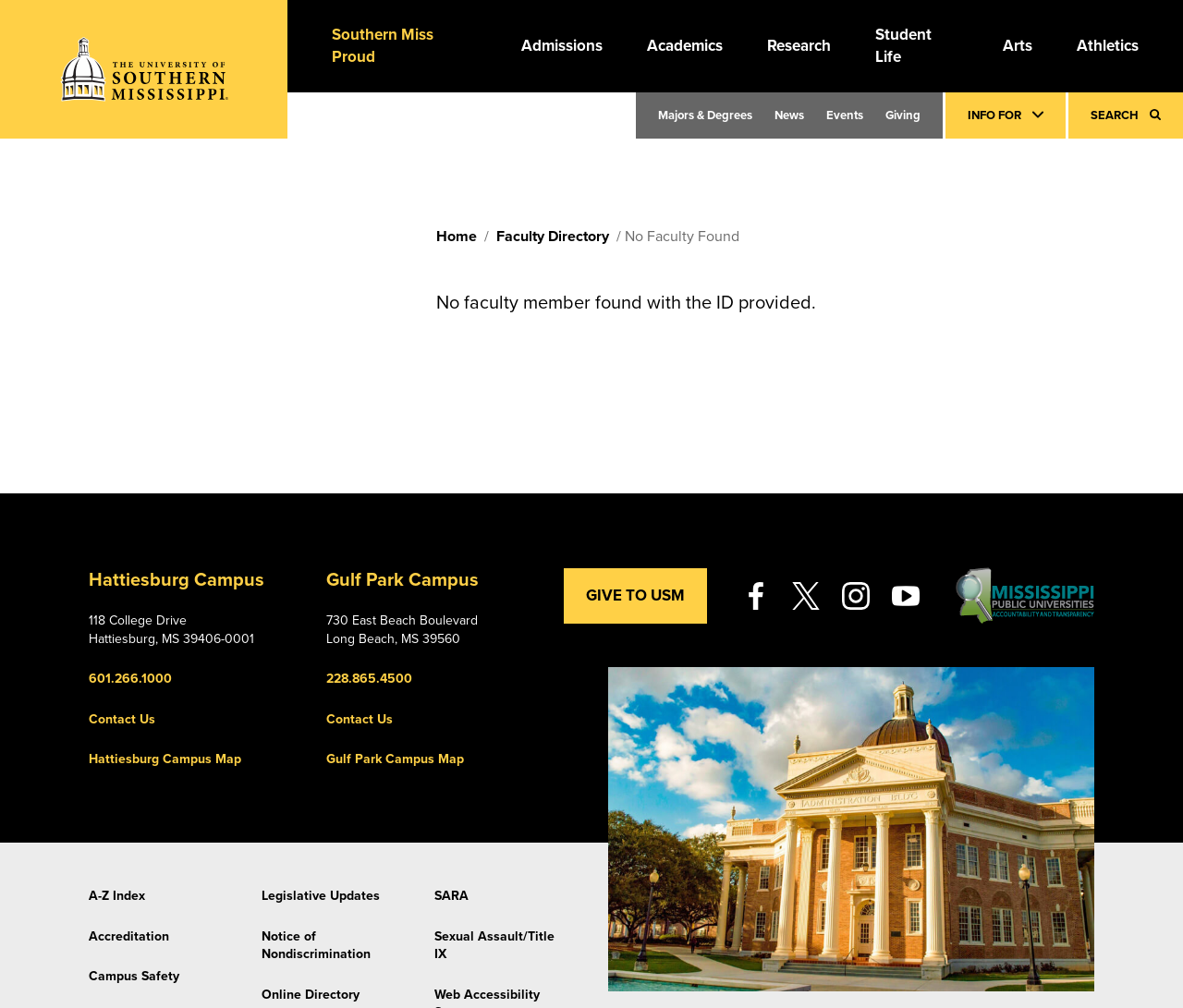Provide a brief response to the question below using a single word or phrase: 
How many campuses are listed?

2